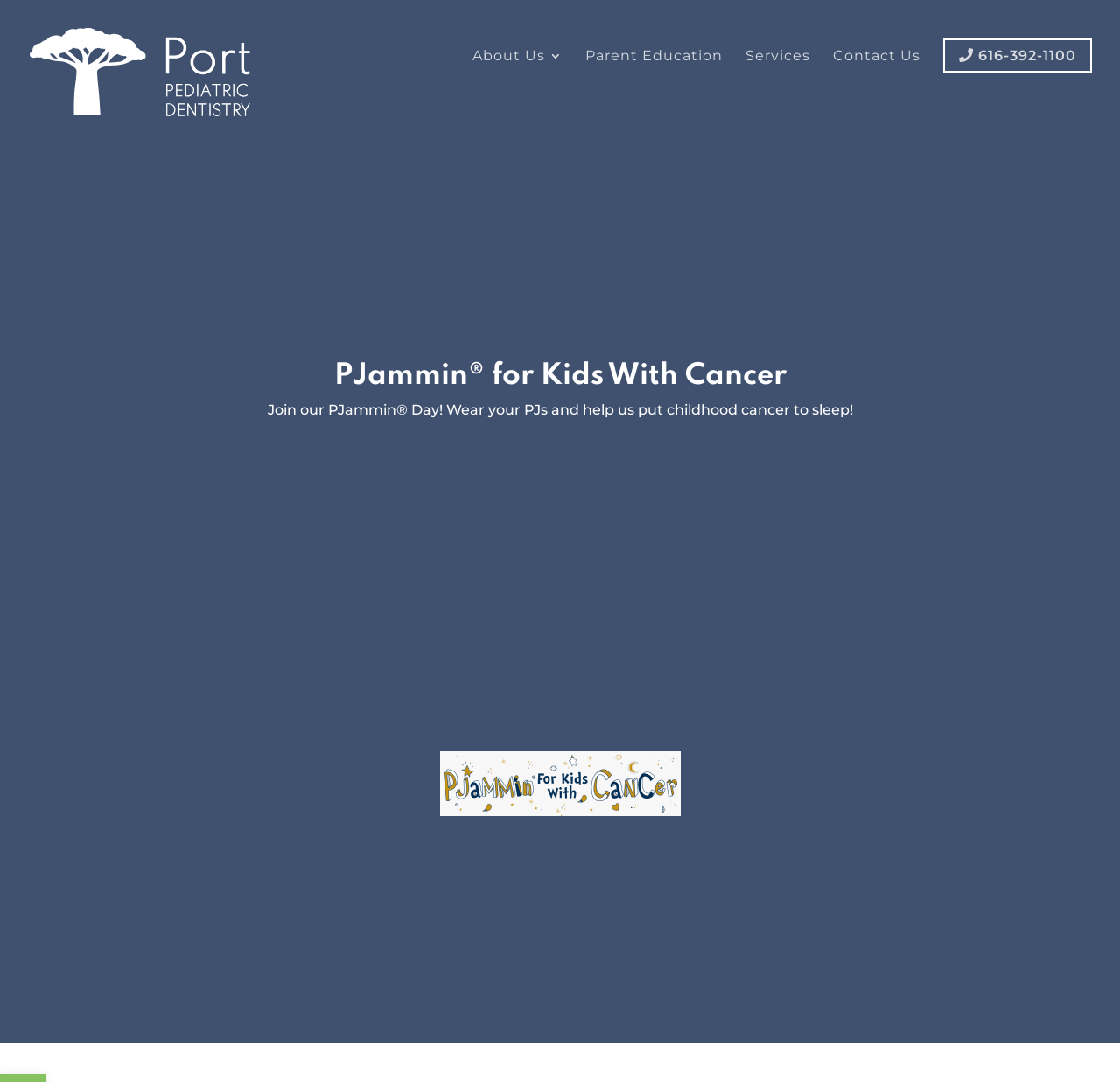How many links are in the top navigation bar?
Based on the screenshot, provide your answer in one word or phrase.

5